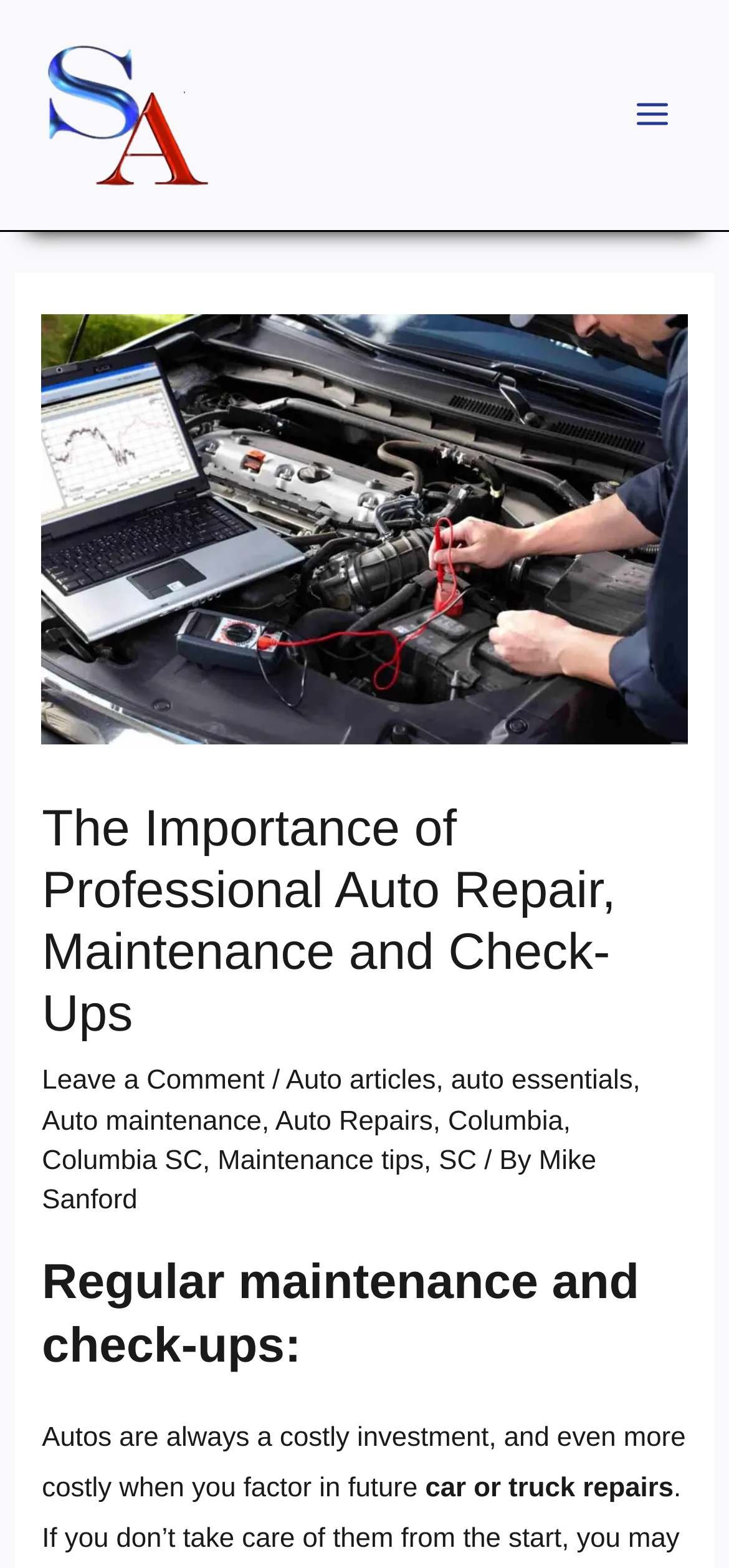Give a short answer using one word or phrase for the question:
How many links are there in the main content area?

9